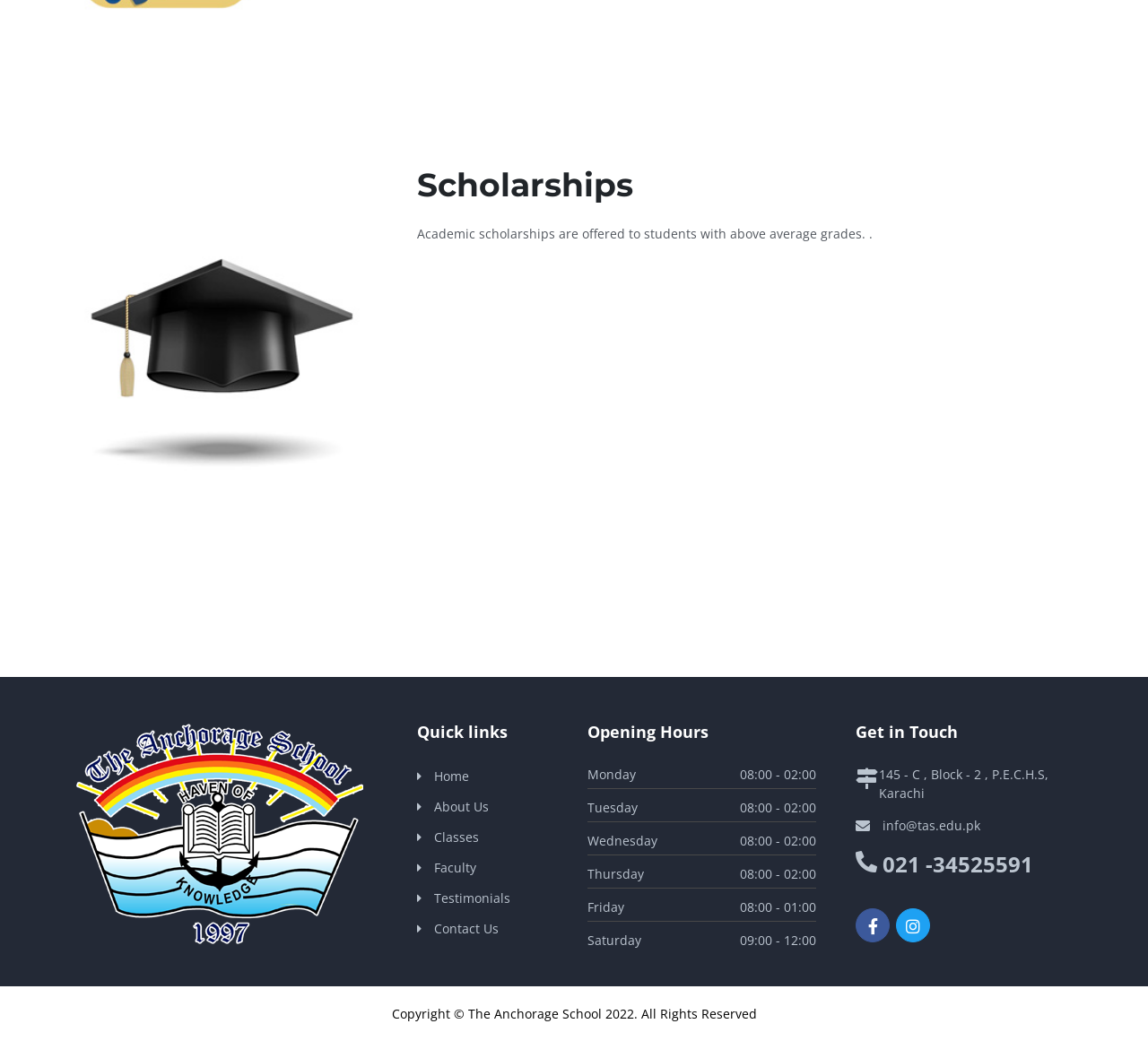Kindly determine the bounding box coordinates of the area that needs to be clicked to fulfill this instruction: "View the 'About Us' page".

[0.378, 0.766, 0.426, 0.783]